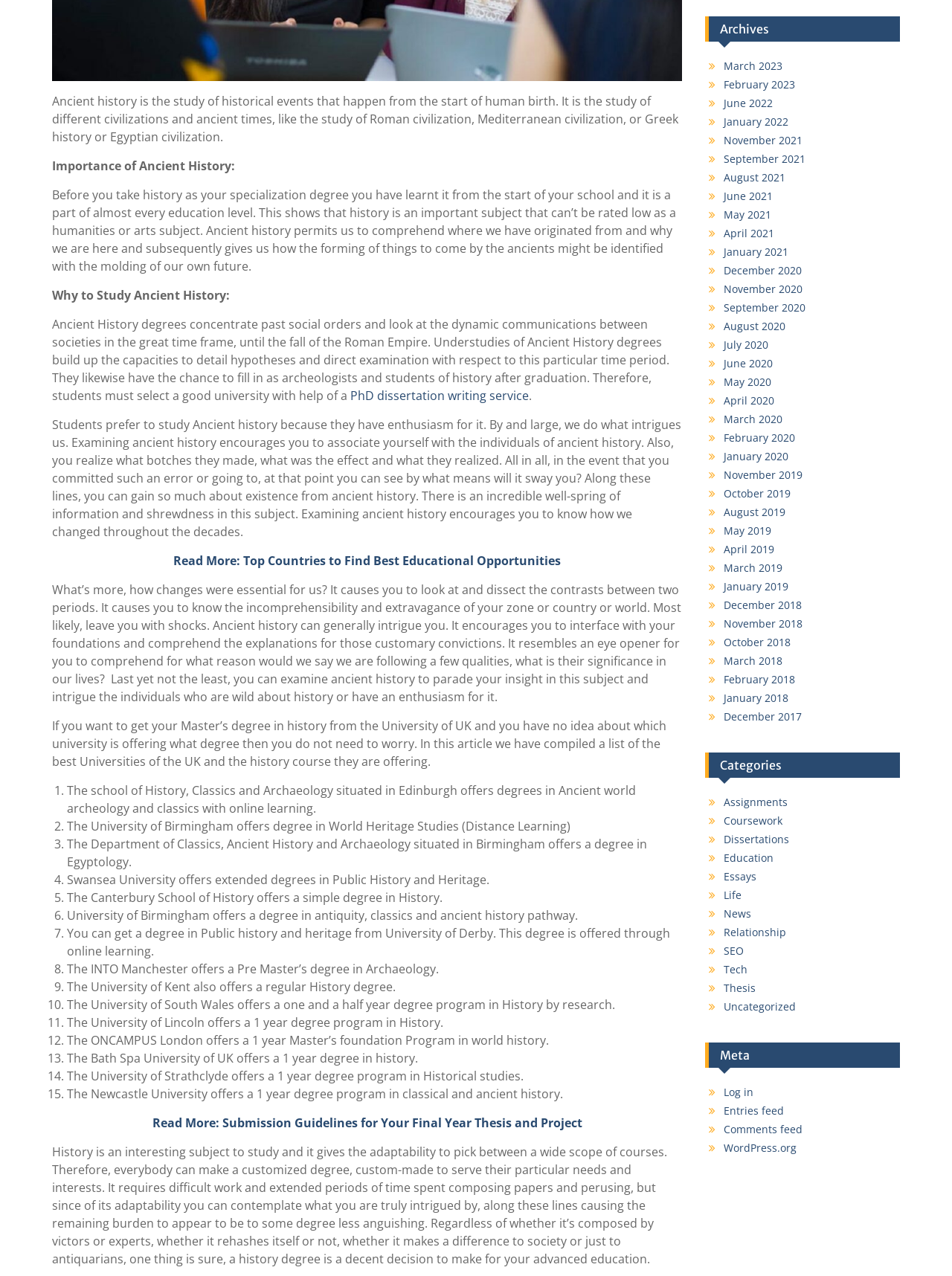Identify the bounding box of the HTML element described here: "PhD dissertation writing service". Provide the coordinates as four float numbers between 0 and 1: [left, top, right, bottom].

[0.368, 0.303, 0.555, 0.316]